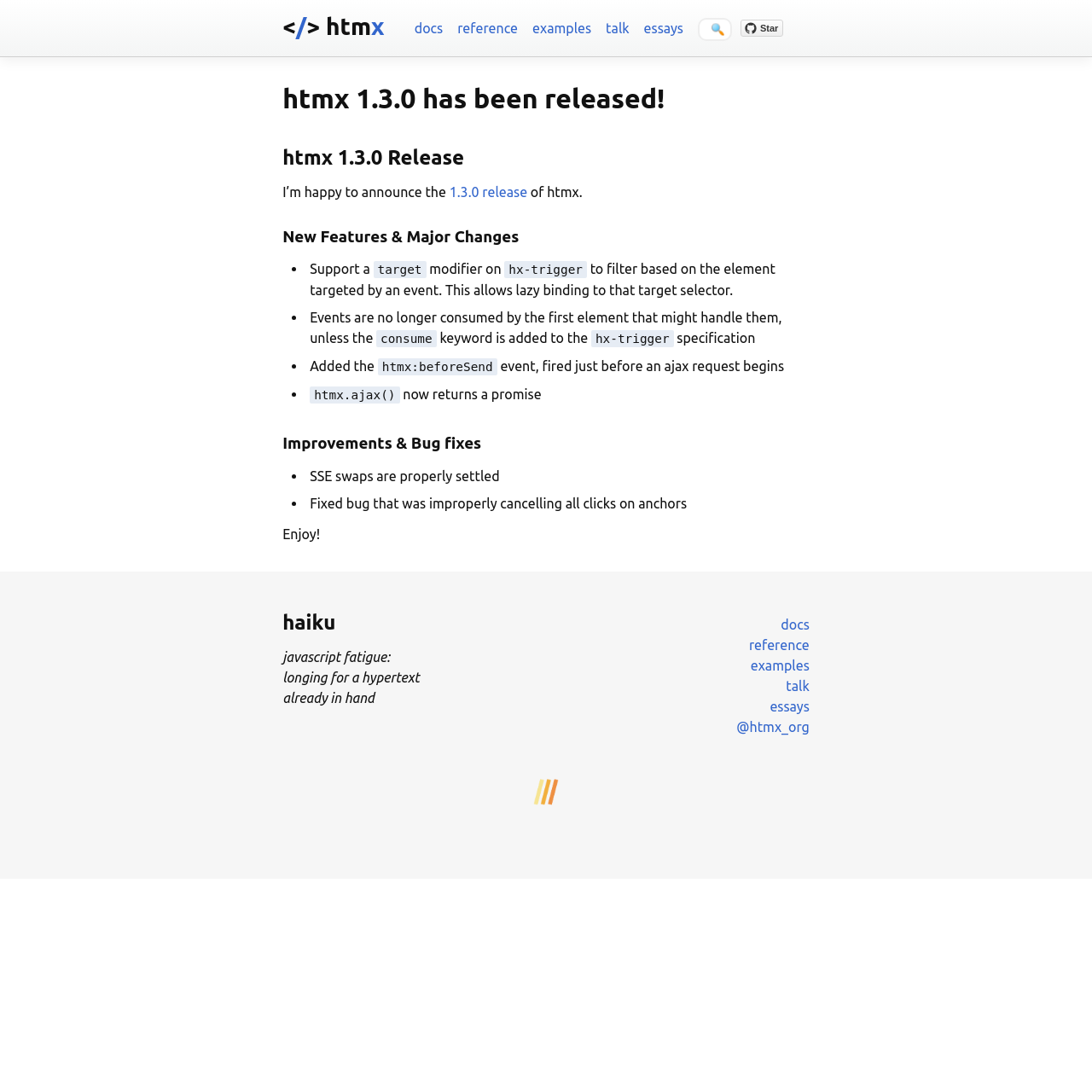How many links are there in the top navigation bar?
Please provide a detailed answer to the question.

The top navigation bar contains links to 'docs', 'reference', 'examples', 'talk', 'essays', and 'htmx', which totals 6 links.